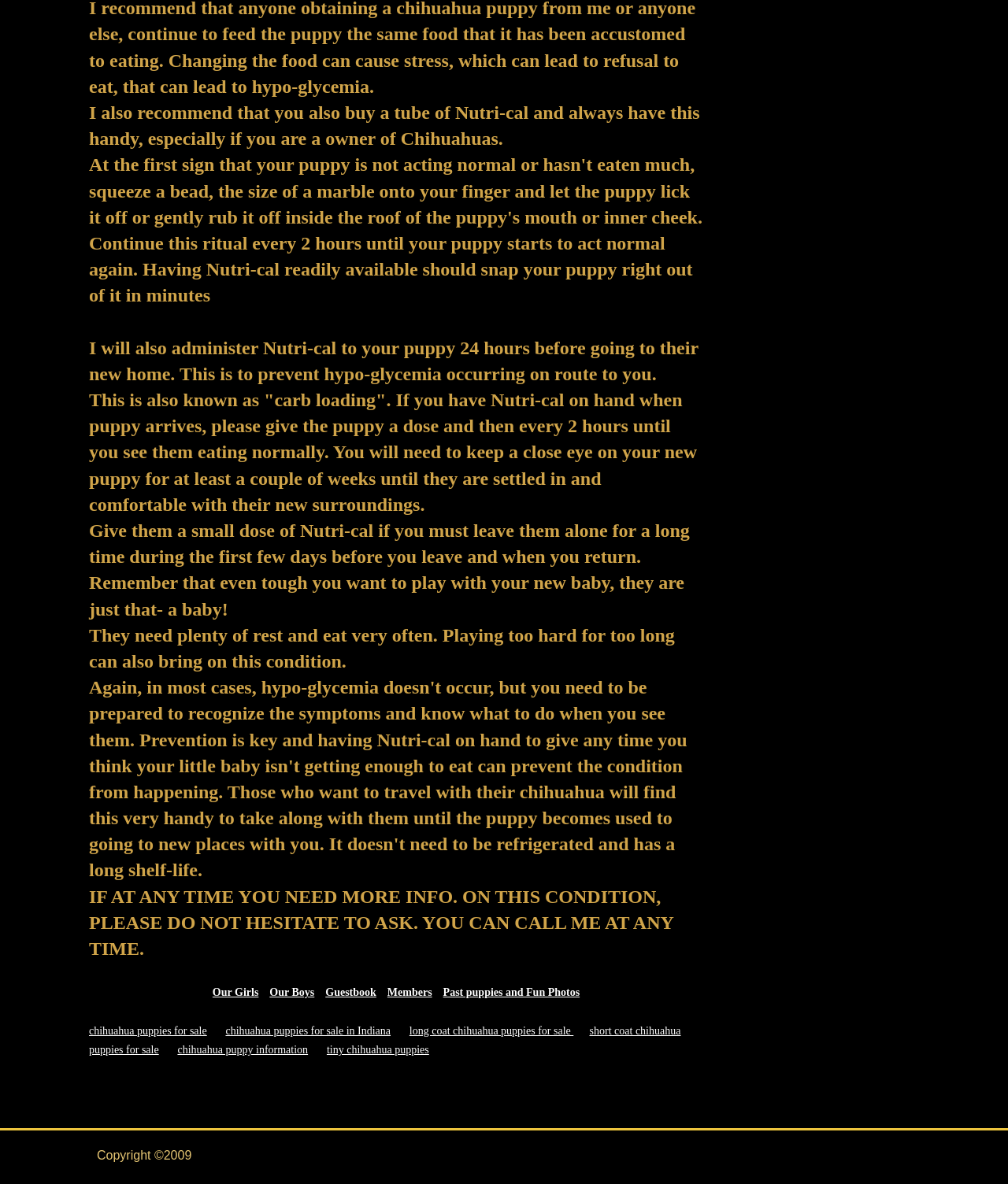What is the copyright year mentioned at the bottom of the webpage?
Provide a short answer using one word or a brief phrase based on the image.

2009